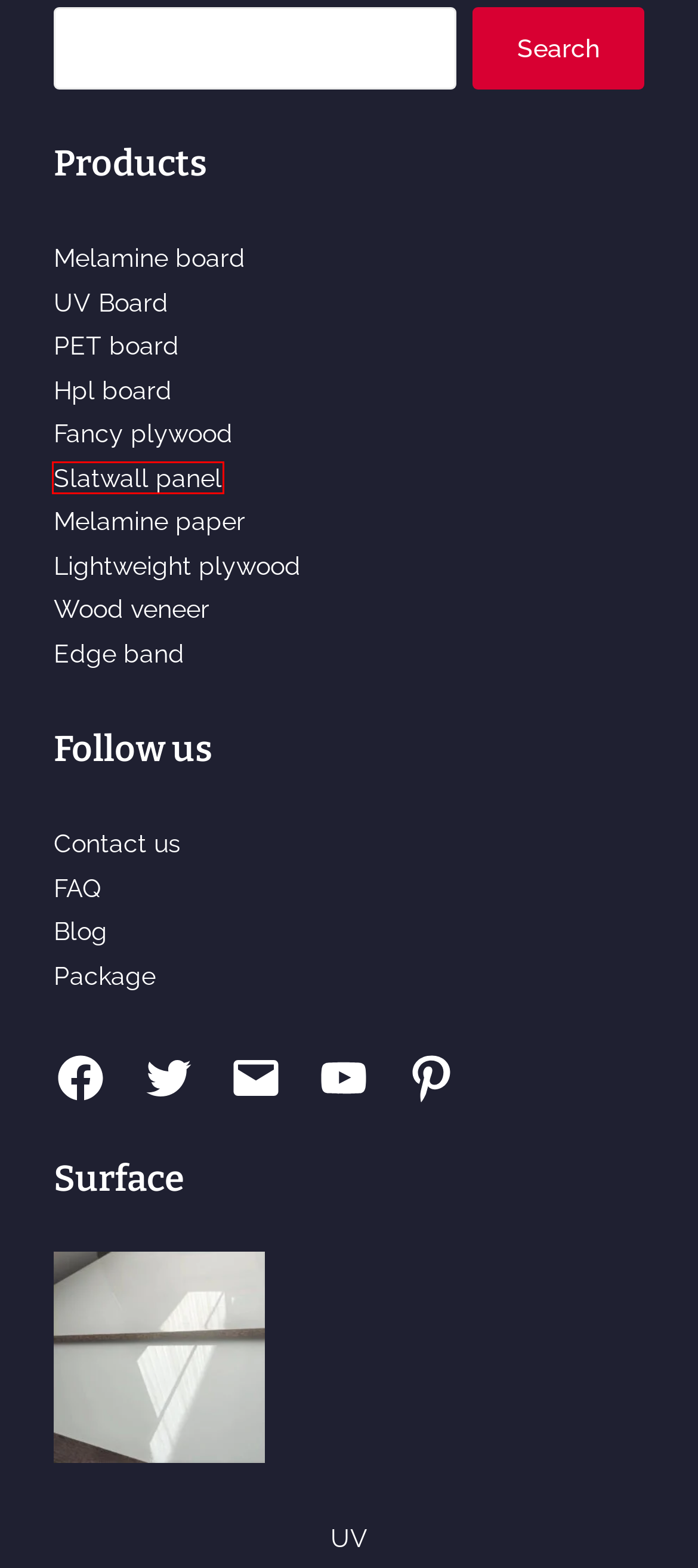A screenshot of a webpage is given, featuring a red bounding box around a UI element. Please choose the webpage description that best aligns with the new webpage after clicking the element in the bounding box. These are the descriptions:
A. Cheap Slatwall Panel MDF Melamine Wooden Slotwall Board 4X8
B. Popular 1000+ different Melamine paper design on Newfores
C. Plywood & MDF sheet & Chipboard Blog - Newfores
D. Preeminent 4x8 HPL boards / High Pressure Laminate - Foresmate
E. Innovative design PET Panel High Gloss 4x8 Laminated Board
F. High quality wood veneer | walnut,beech,oak,birch veneer etc
G. Top quality Edge band | ABS / Melamine / PVC / Edge Banding
H. Authoritative 4x8ft Fancy plywood Fancy veneer wood panels

A